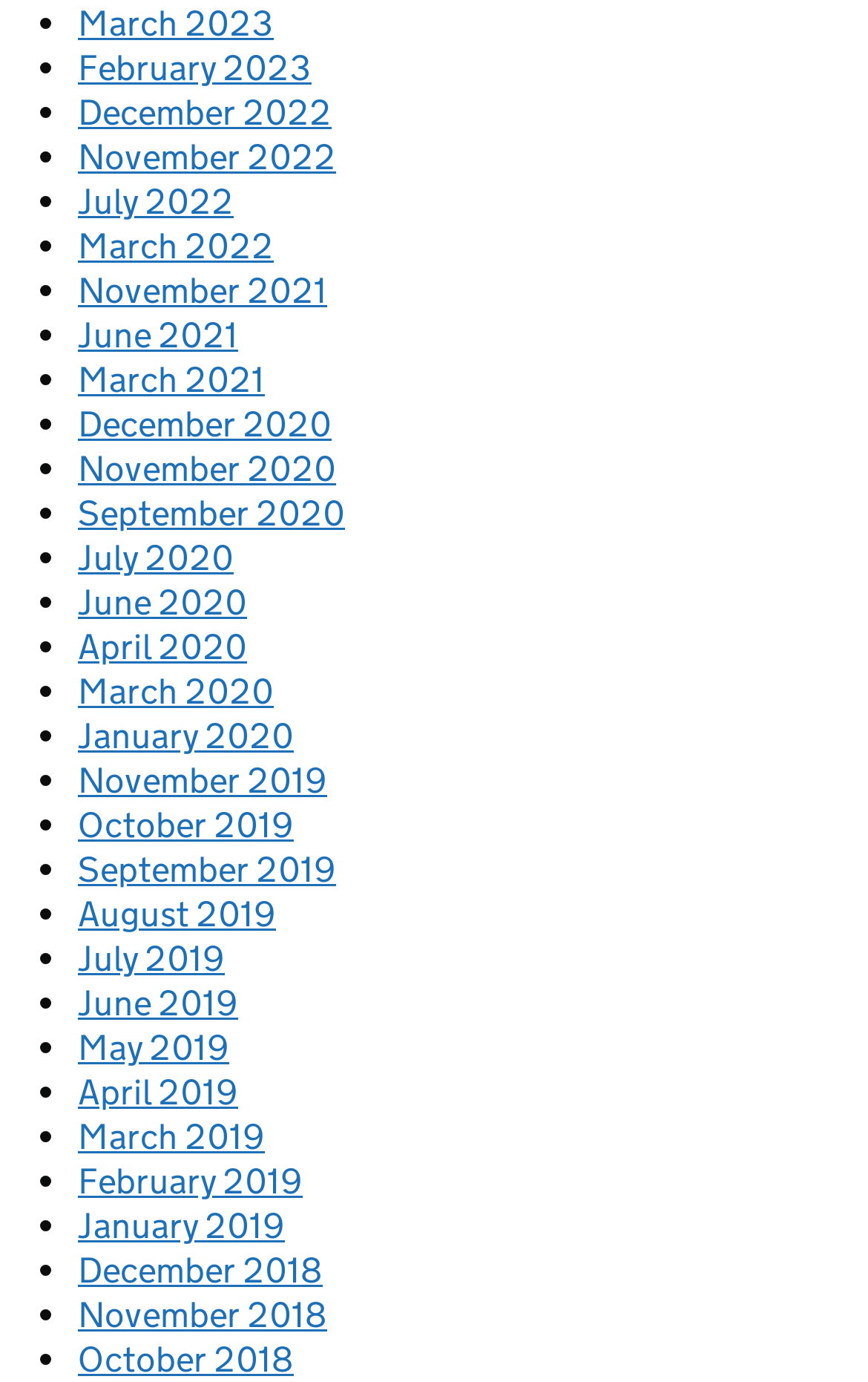Please find the bounding box coordinates of the element that you should click to achieve the following instruction: "View December 2022". The coordinates should be presented as four float numbers between 0 and 1: [left, top, right, bottom].

[0.09, 0.067, 0.382, 0.097]